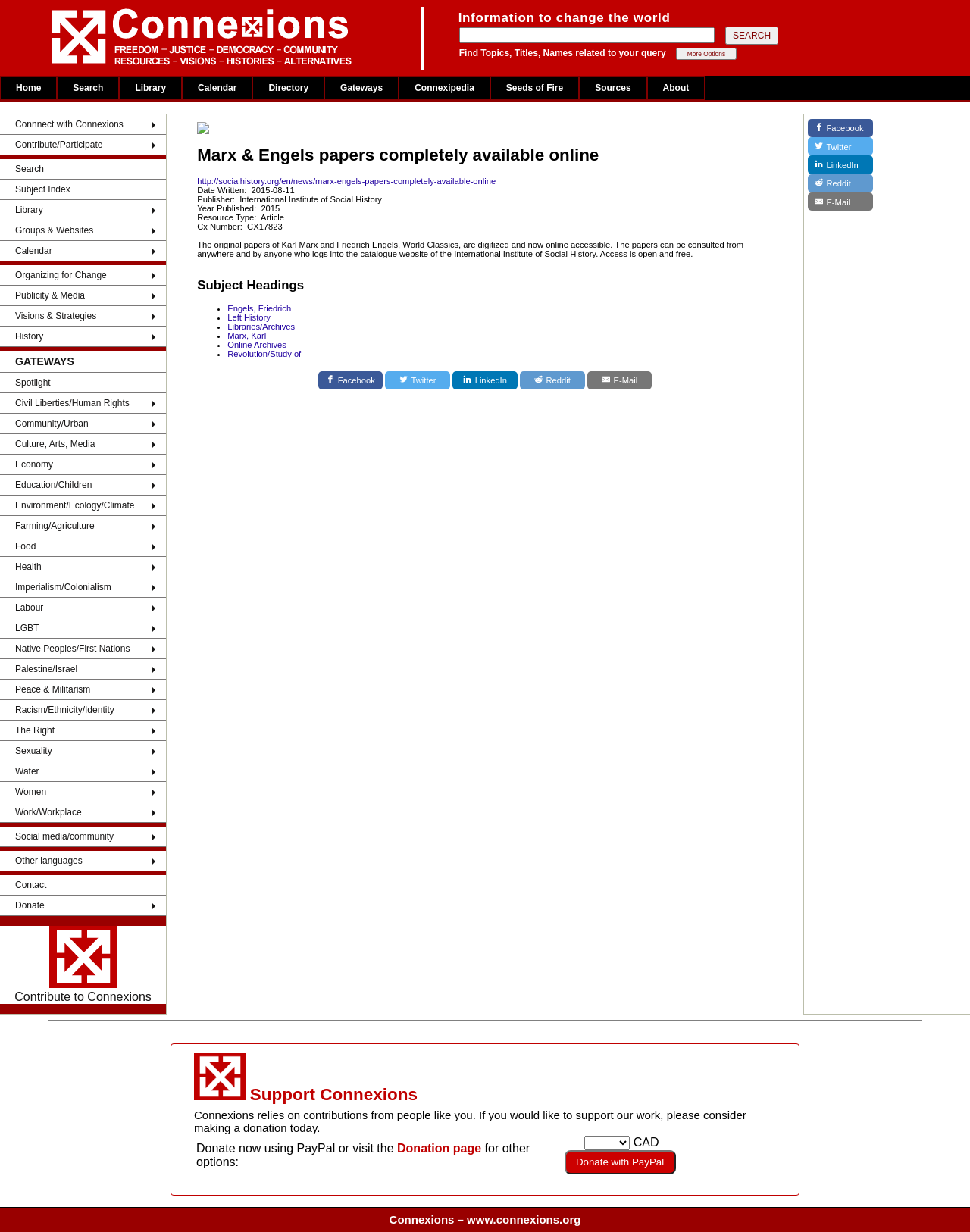Identify the bounding box coordinates of the area that should be clicked in order to complete the given instruction: "Explore the 'Marxism' gateway". The bounding box coordinates should be four float numbers between 0 and 1, i.e., [left, top, right, bottom].

[0.334, 0.155, 0.411, 0.163]